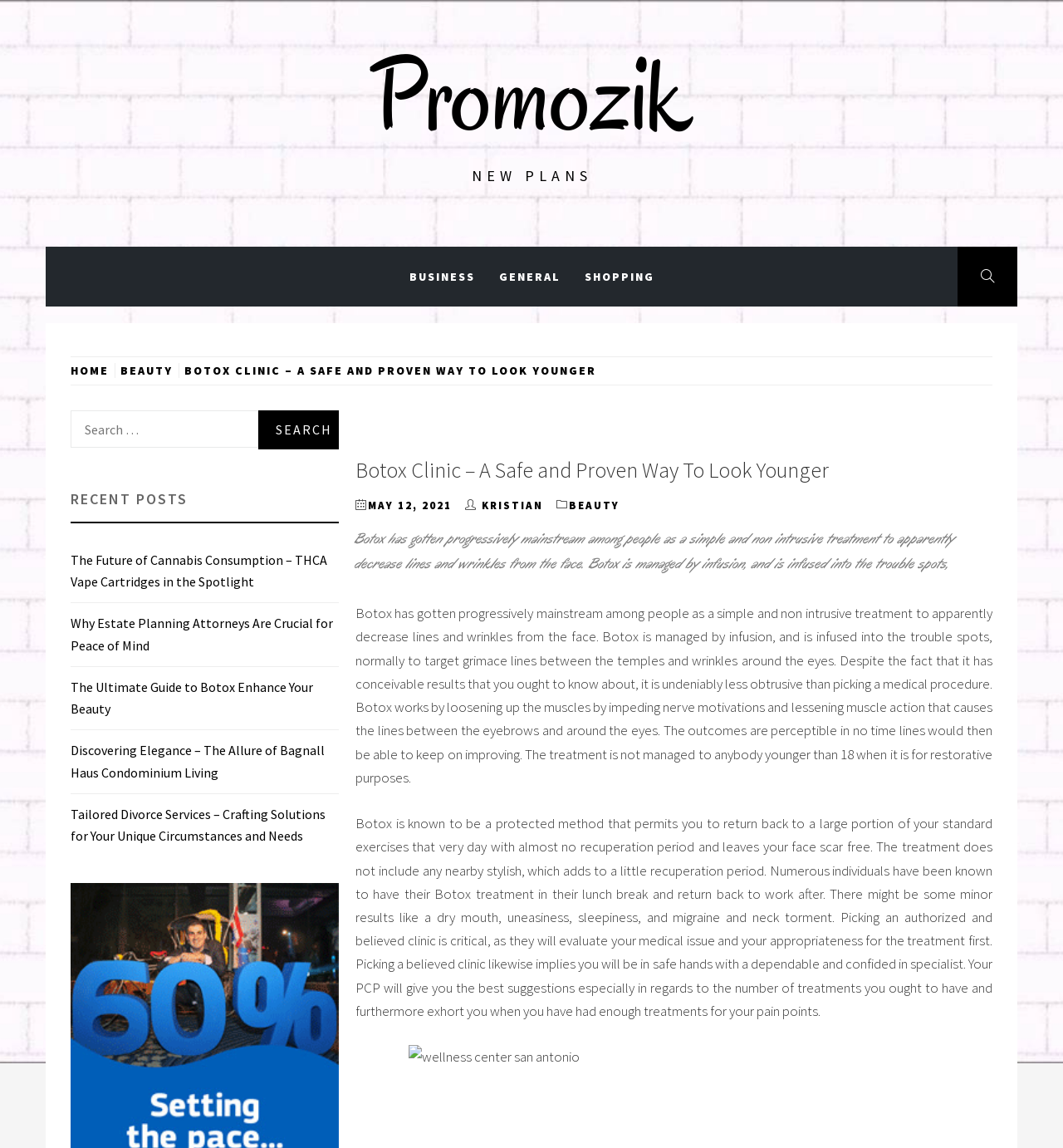What is the typical recovery period for Botox treatment?
Look at the image and provide a short answer using one word or a phrase.

Almost no recovery period